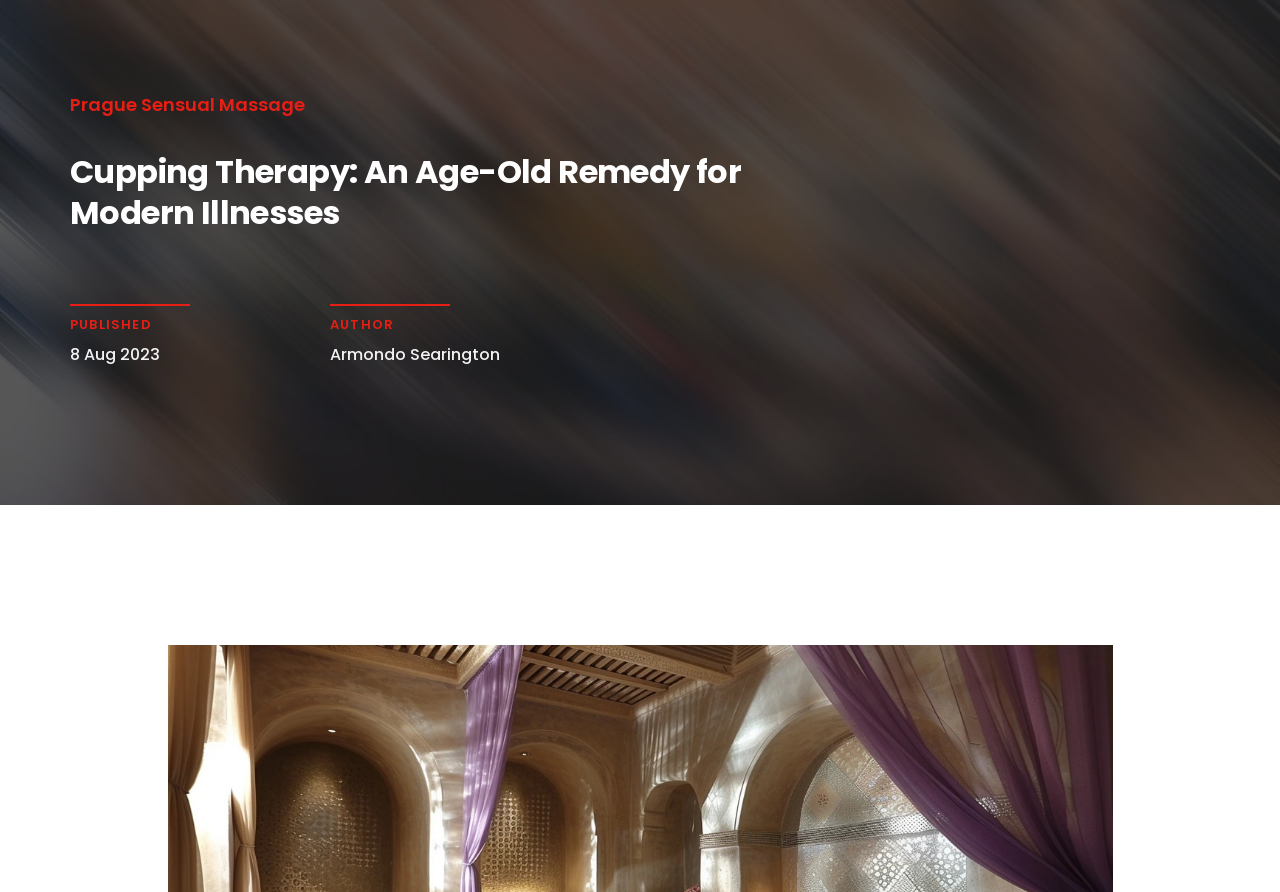Give a one-word or one-phrase response to the question: 
Is there a figure at the top of the page?

Yes